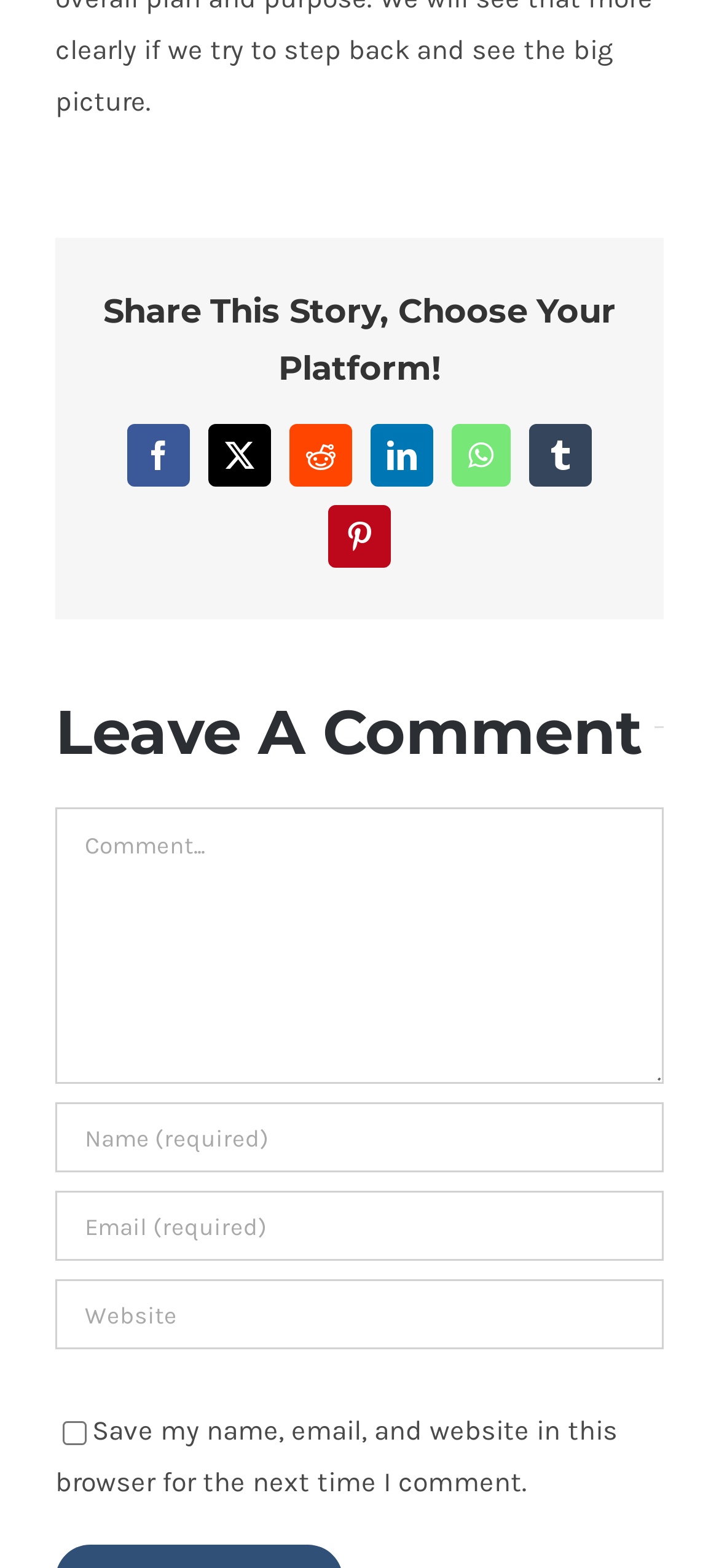Please locate the bounding box coordinates of the element's region that needs to be clicked to follow the instruction: "Enter your name". The bounding box coordinates should be provided as four float numbers between 0 and 1, i.e., [left, top, right, bottom].

[0.077, 0.703, 0.923, 0.748]